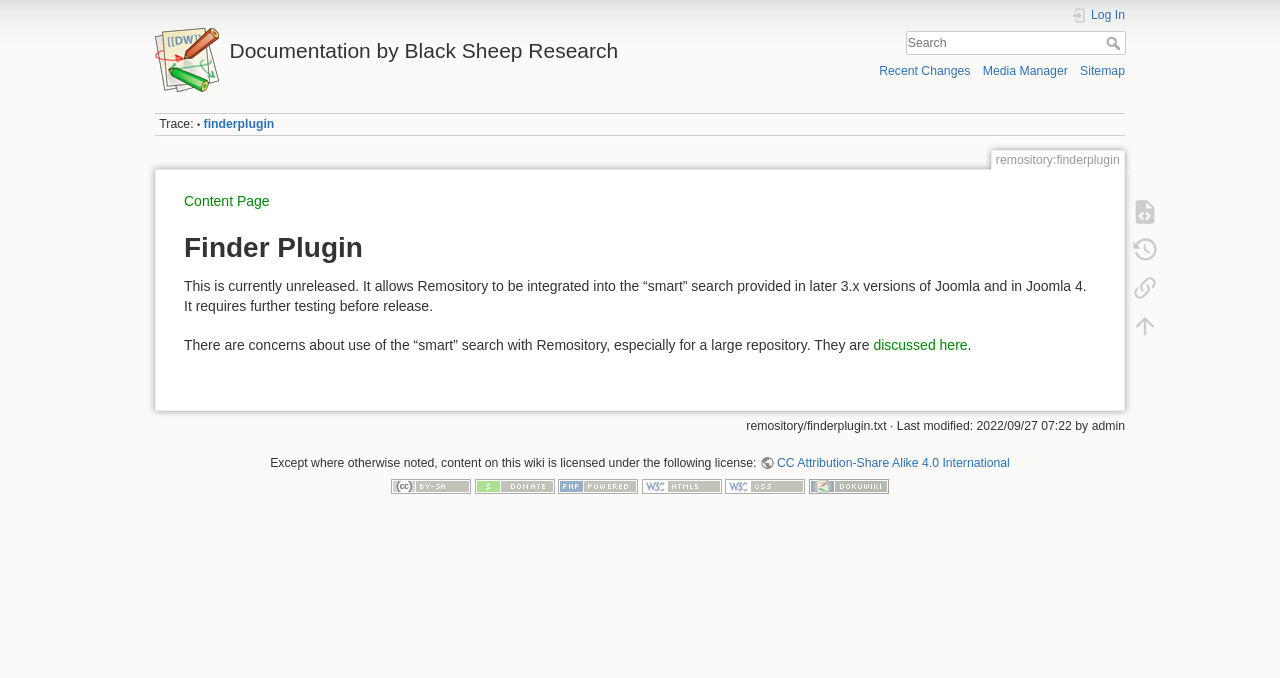Please locate the bounding box coordinates of the element that needs to be clicked to achieve the following instruction: "Go to the content page". The coordinates should be four float numbers between 0 and 1, i.e., [left, top, right, bottom].

[0.144, 0.285, 0.211, 0.308]